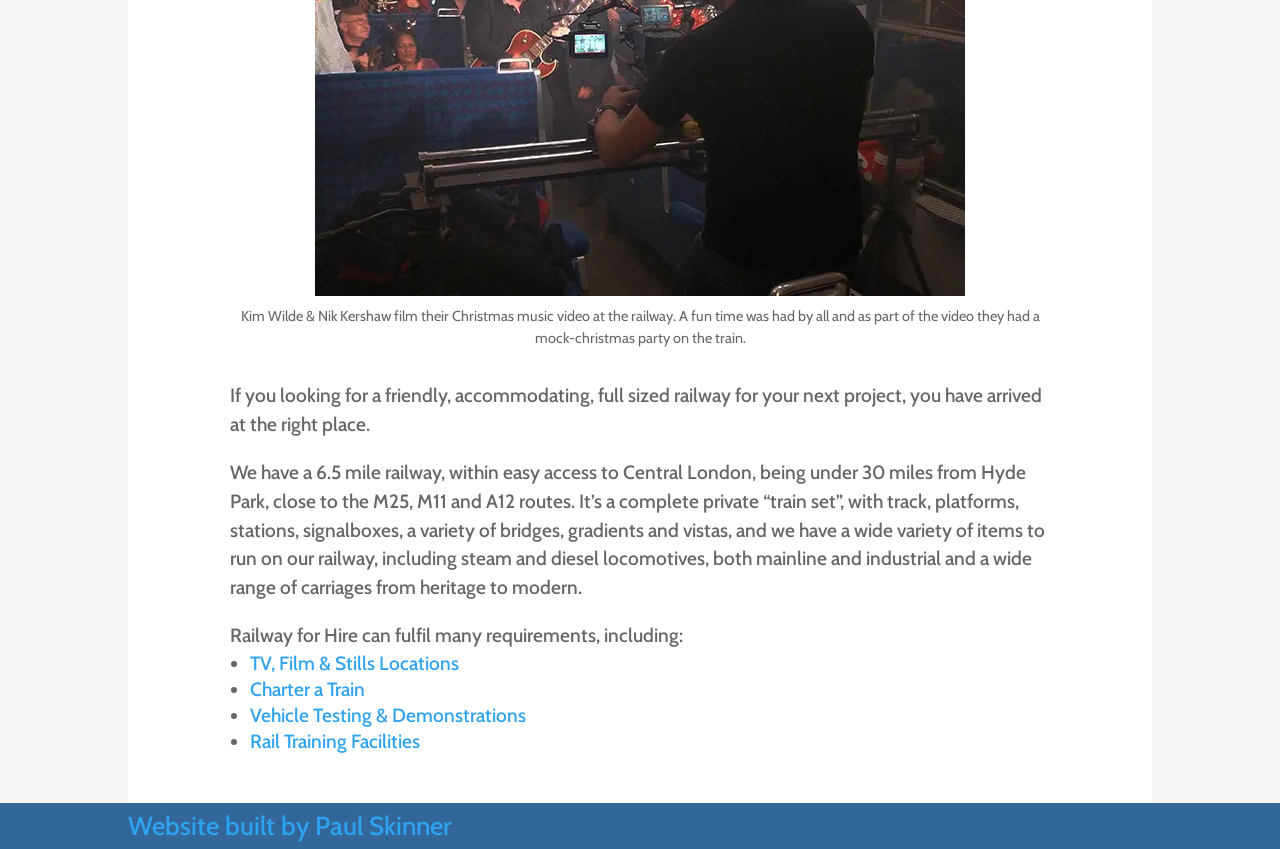Determine the bounding box coordinates for the UI element matching this description: "Charter a Train".

[0.195, 0.797, 0.285, 0.826]